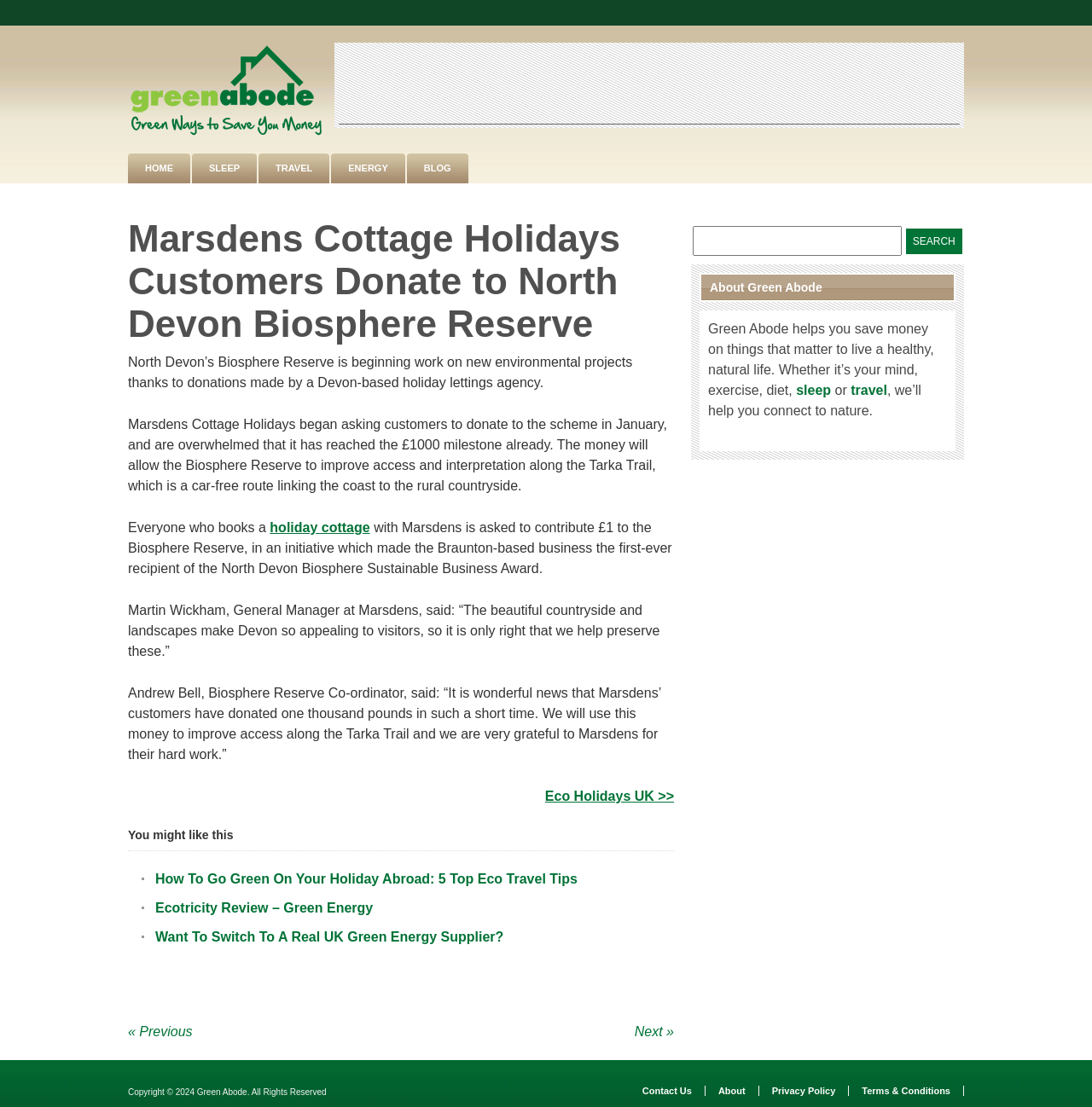Look at the image and give a detailed response to the following question: What is the name of the holiday lettings agency?

I found the answer by reading the text 'Marsdens Cottage Holidays began asking customers to donate to the scheme in January...' which indicates that Marsdens Cottage Holidays is the name of the holiday lettings agency.